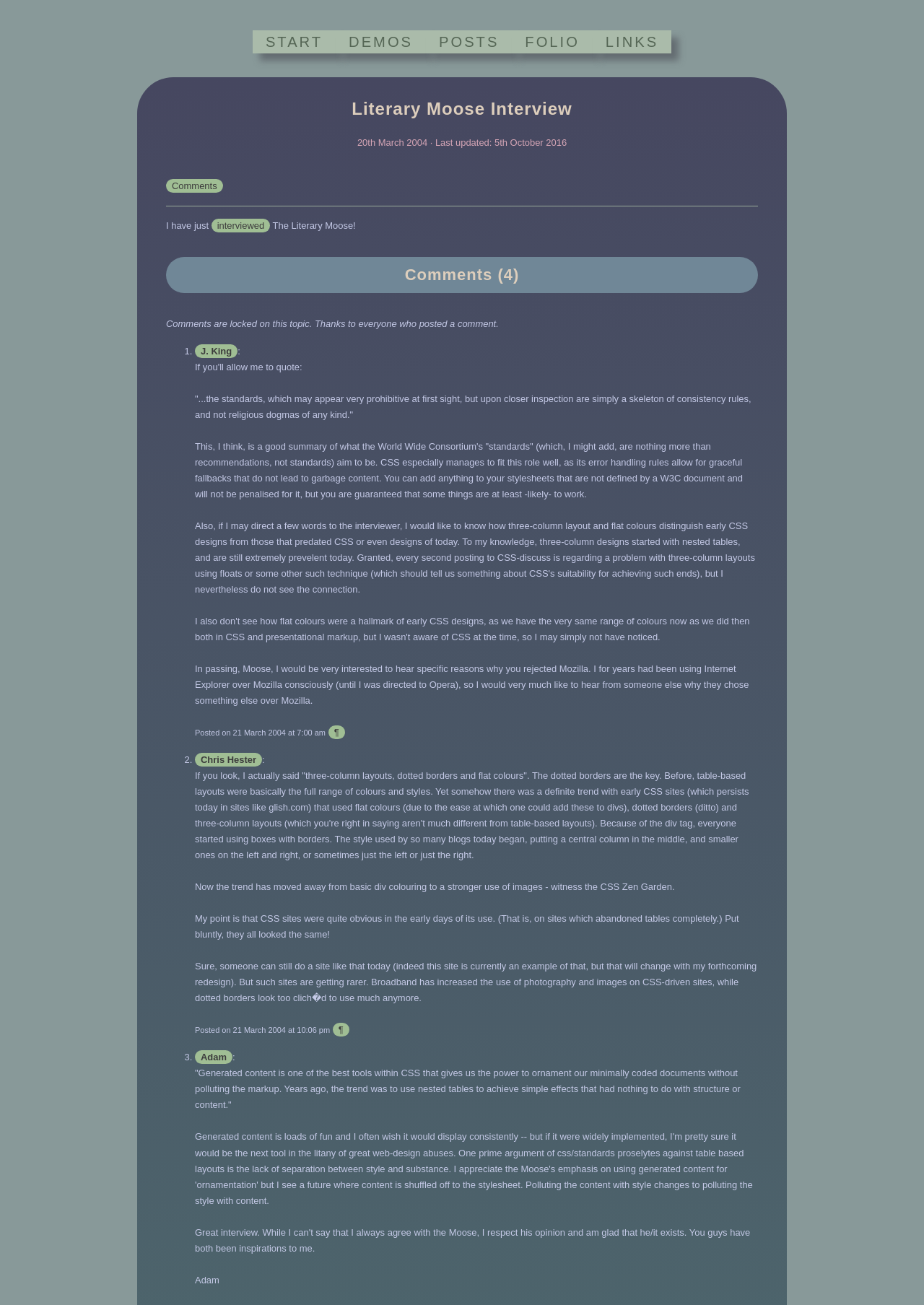Offer a comprehensive description of the webpage’s content and structure.

The webpage is an interview page titled "Literary Moose Interview". At the top, there are five links: "START", "DEMOS", "POSTS", "FOLIO", and "LINKS", aligned horizontally. Below these links, there is a heading with the title "Literary Moose Interview". 

On the left side of the page, there is a section with a date "20th March 2004 · Last updated: 5th October 2016" followed by a link "Comments" and a horizontal separator line. 

The main content of the page is an interview with The Literary Moose, where the author shares their thoughts on web standards and CSS. The interview is divided into four comments from different users: J. King, Chris Hester, and Adam. Each comment is marked with a list marker (1., 2., 3., etc.) and includes the user's name, a colon, and their comment. The comments are lengthy and discuss topics such as web standards, CSS, and the evolution of web design. 

At the end of each comment, there is a "Posted on" date and a link "¶". The comments are stacked vertically, with the most recent comment at the top.